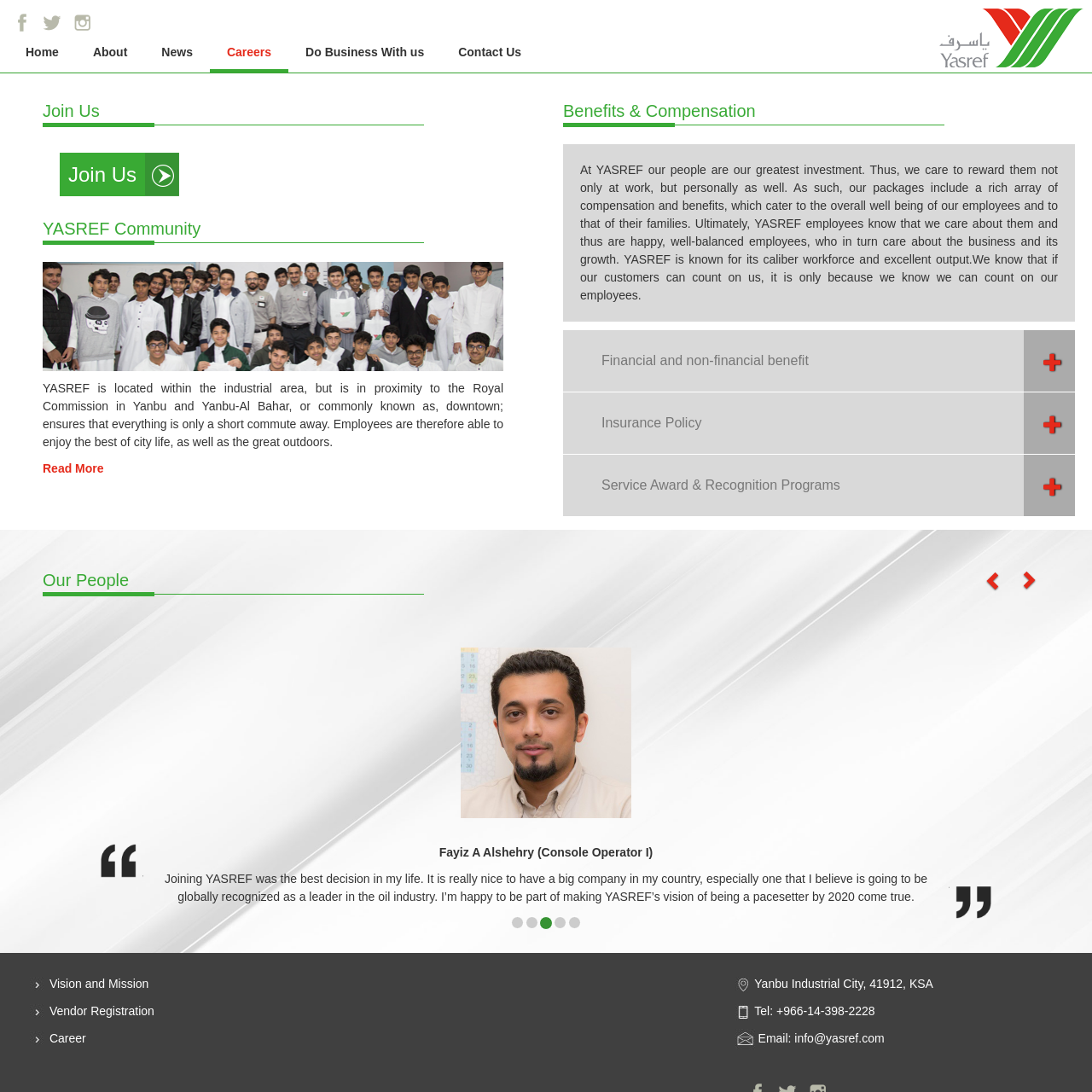Based on the image, please respond to the question with as much detail as possible:
How many tabs are there in the 'Benefits & Compensation' section?

The 'Benefits & Compensation' section has three tabs, namely 'Financial and non-financial benefit', 'Insurance Policy', and 'Service Award & Recognition Programs'.